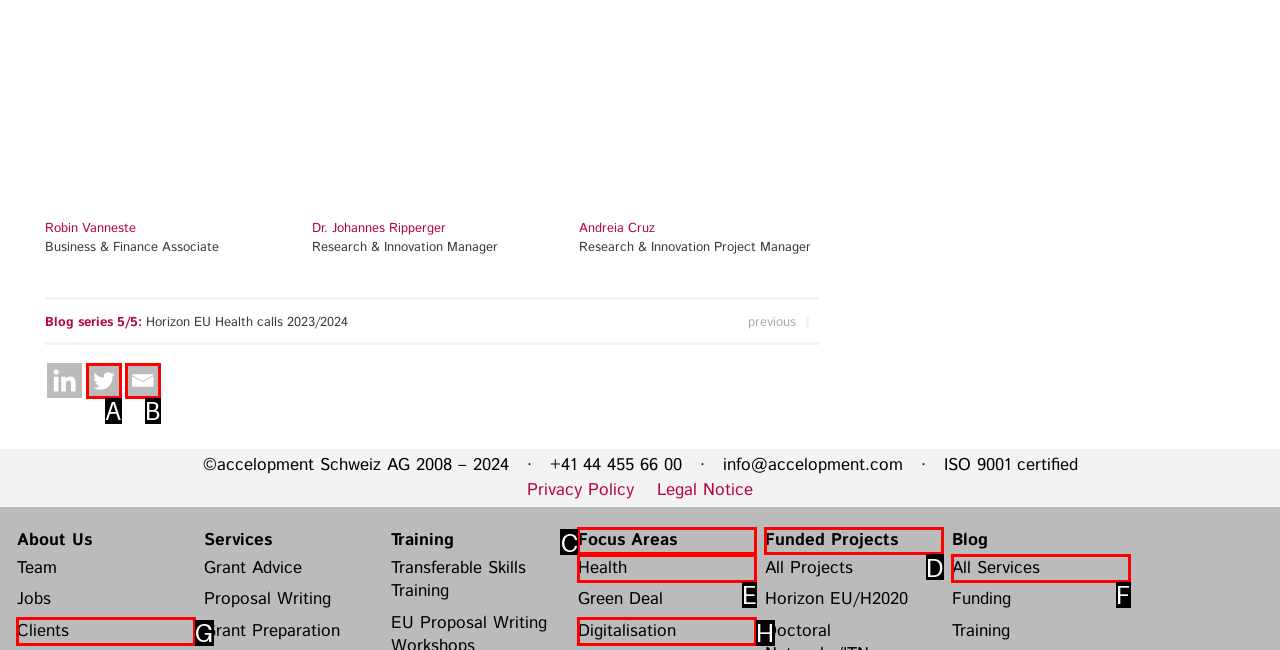Given the description: Funded Projects, pick the option that matches best and answer with the corresponding letter directly.

D